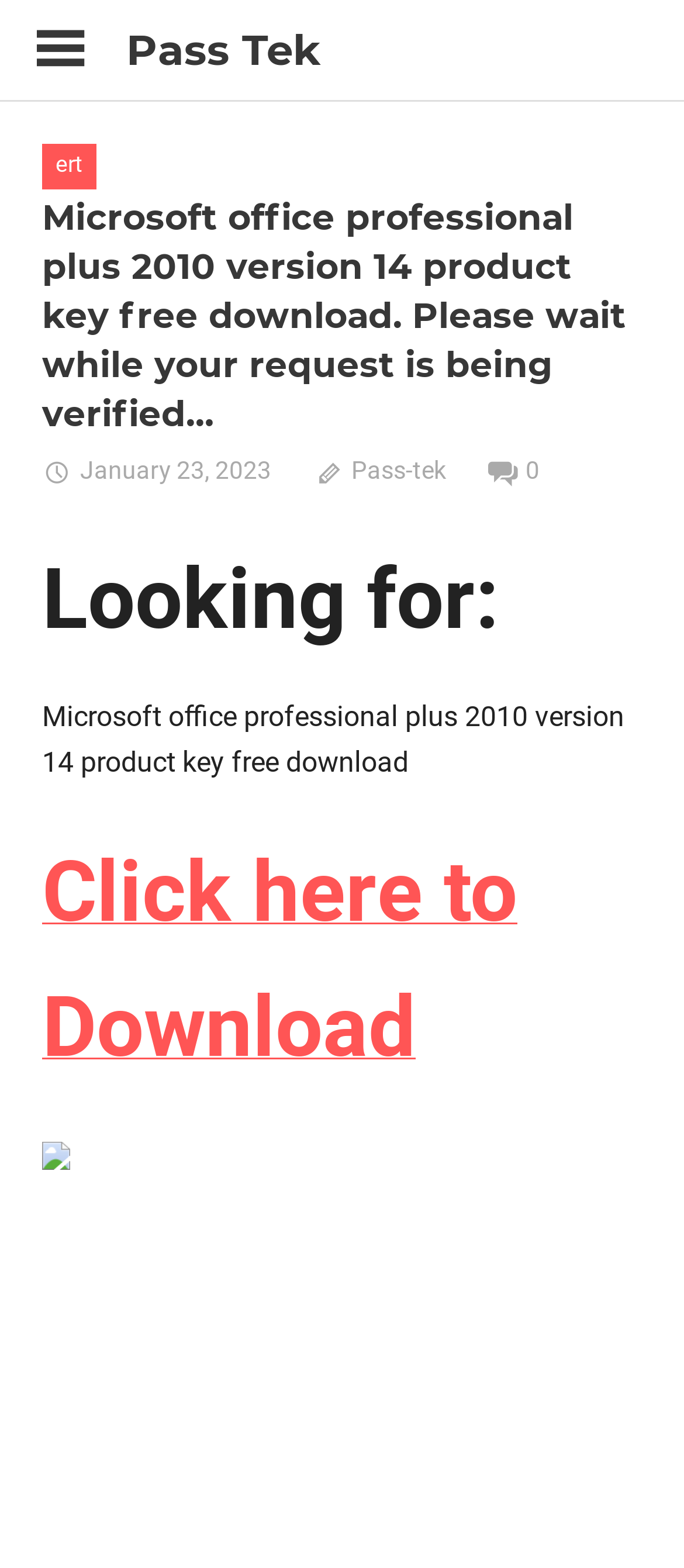Provide the bounding box for the UI element matching this description: "January 23, 2023".

[0.062, 0.291, 0.396, 0.309]